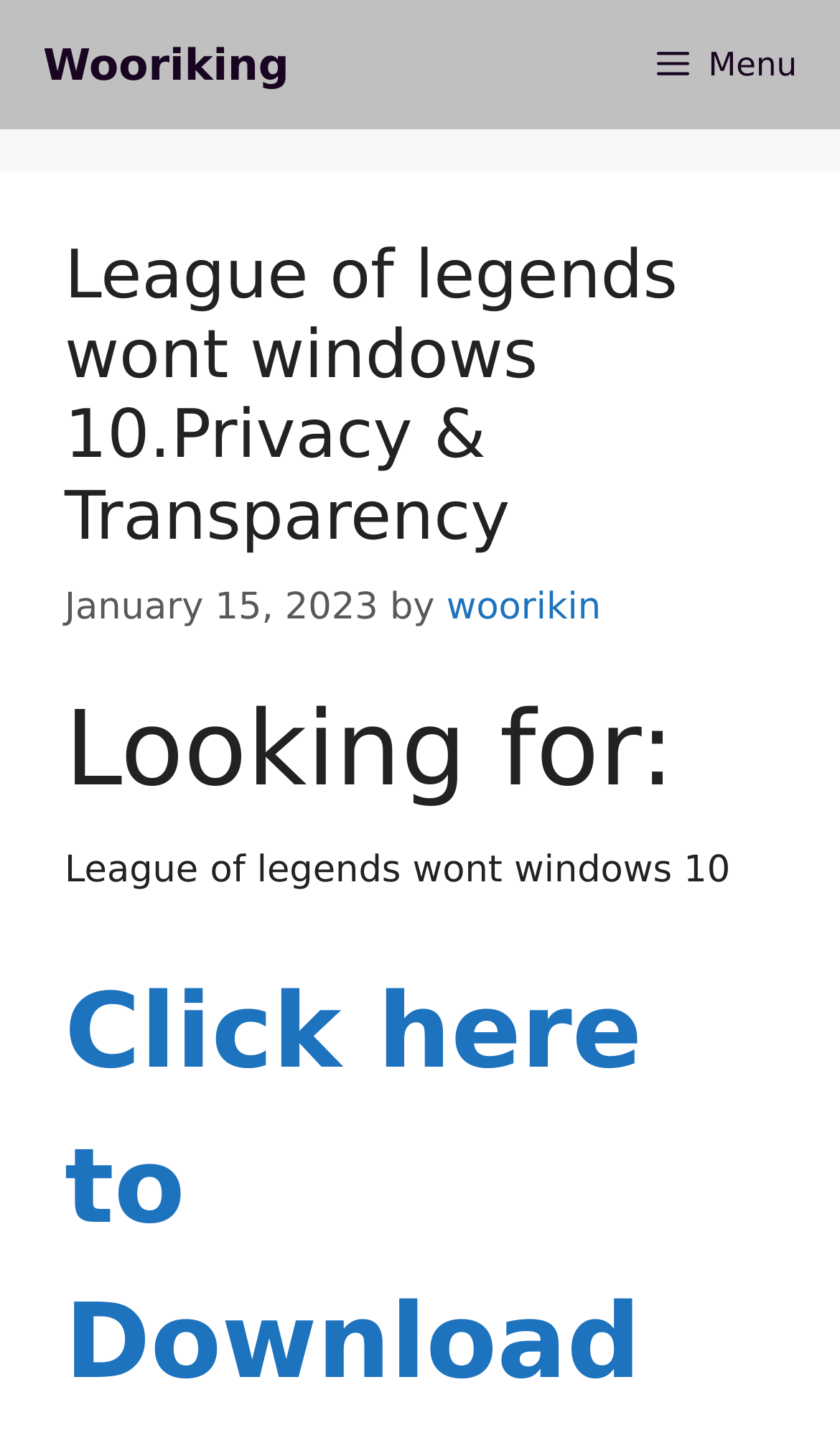Use a single word or phrase to answer the following:
What is the purpose of the 'Click here to Download' button?

To download League of legends